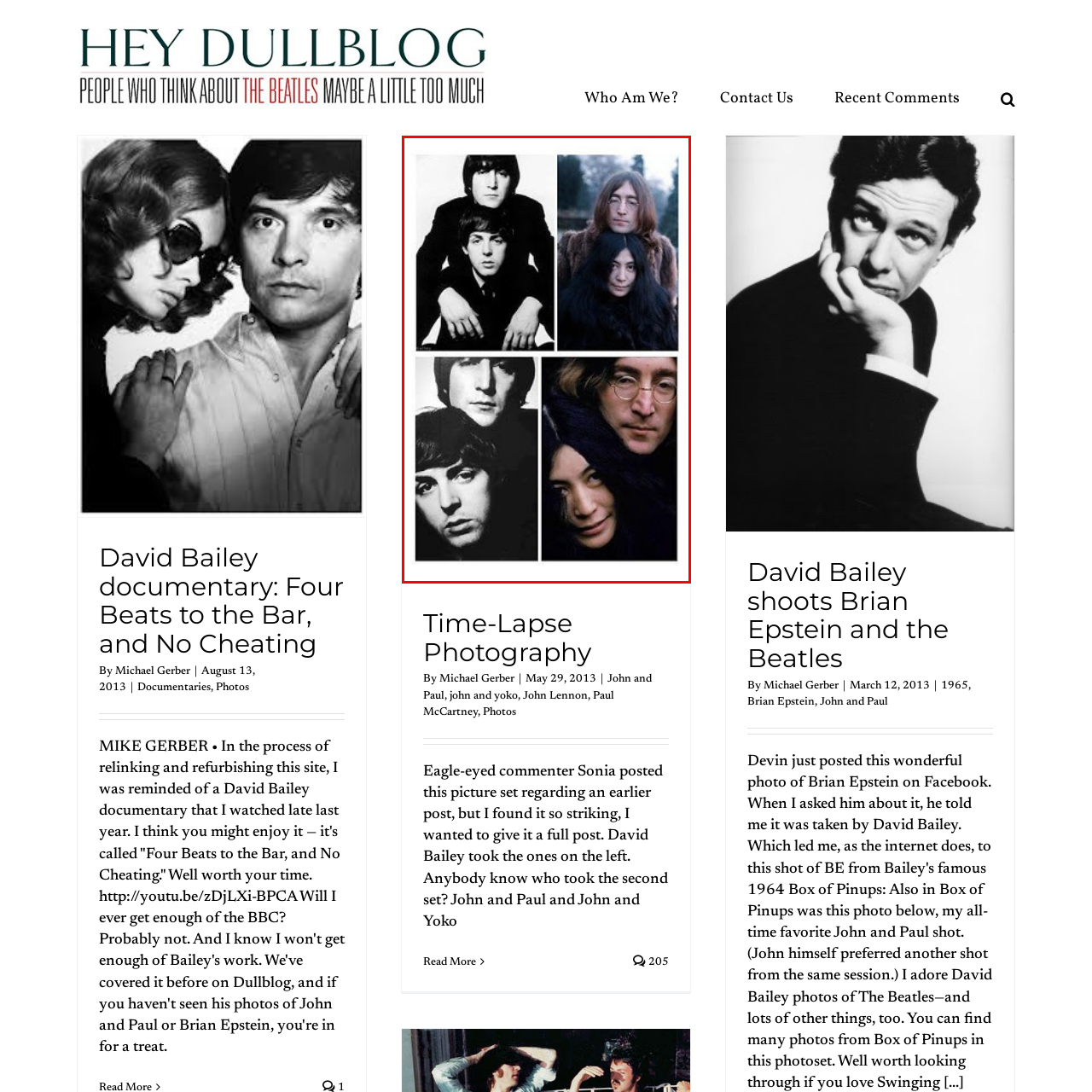Study the image surrounded by the red bounding box and respond as thoroughly as possible to the following question, using the image for reference: What is the aesthetic of the bottom left photograph?

The caption describes the bottom left photo as having a striking black-and-white aesthetic that highlights the expressions and the timelessness of the friendship between Lennon and McCartney.